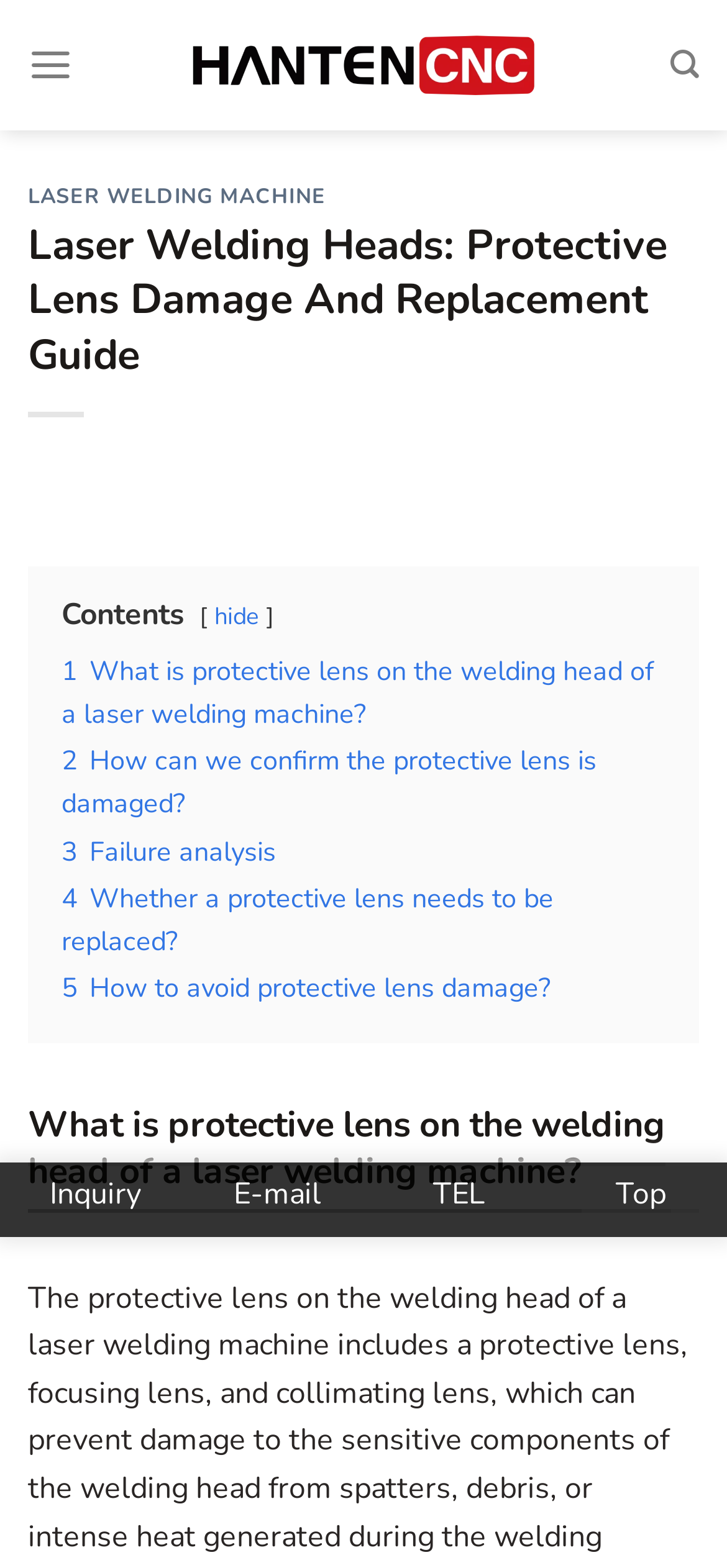Determine the bounding box for the described HTML element: "3 Failure analysis". Ensure the coordinates are four float numbers between 0 and 1 in the format [left, top, right, bottom].

[0.085, 0.53, 0.379, 0.554]